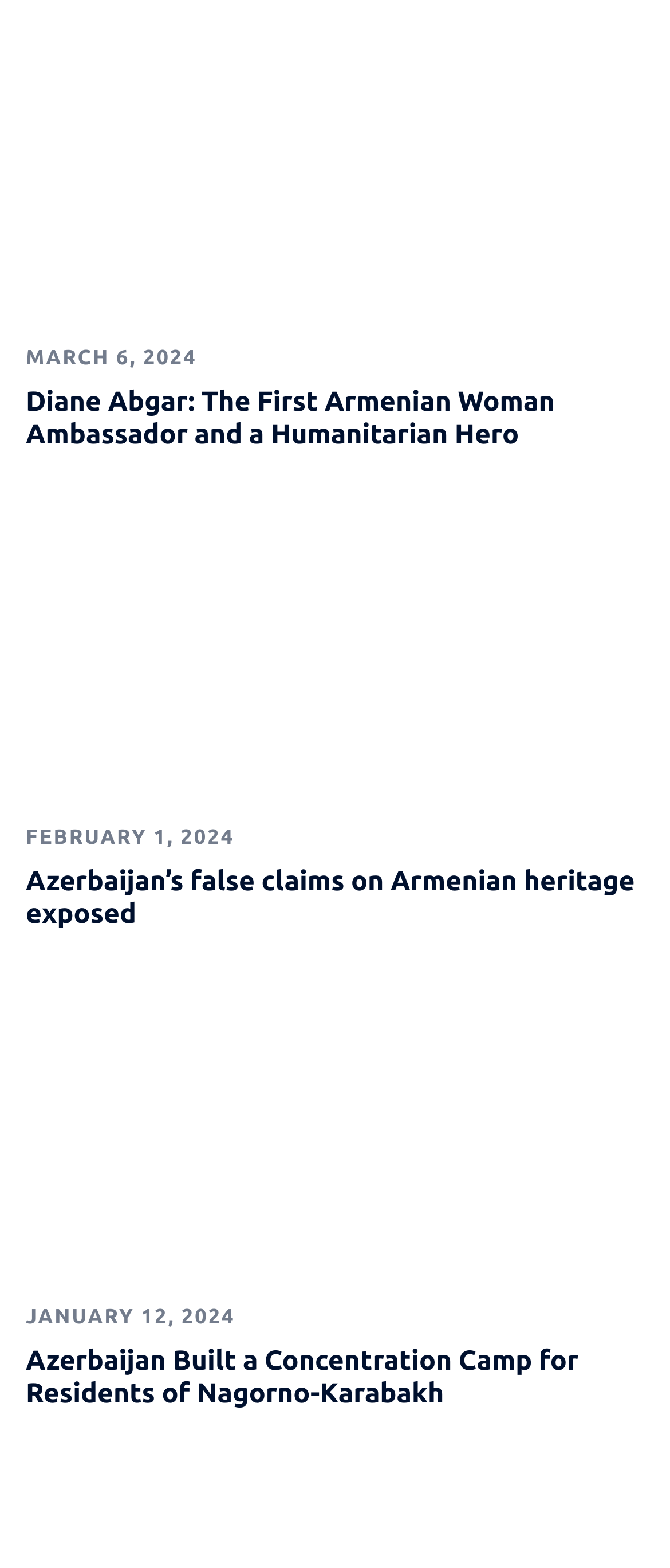Find the bounding box coordinates of the area that needs to be clicked in order to achieve the following instruction: "Learn about Azerbaijan's concentration camp". The coordinates should be specified as four float numbers between 0 and 1, i.e., [left, top, right, bottom].

[0.038, 0.695, 0.962, 0.715]